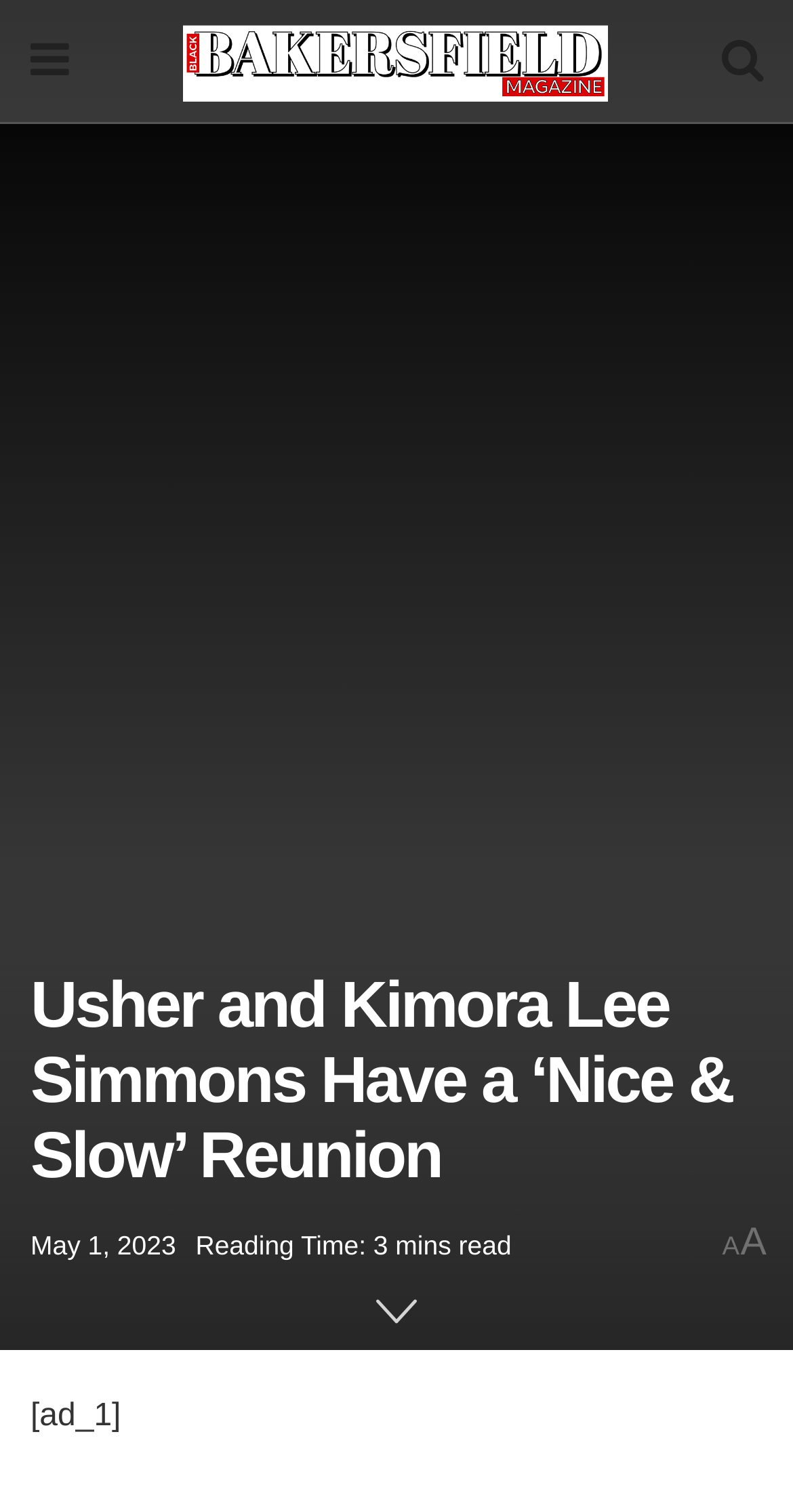What is the rating of the article?
Could you answer the question with a detailed and thorough explanation?

I found the answer by looking at the StaticText element with the text 'A' which is located at the bottom of the webpage, indicating that it is the rating of the article.